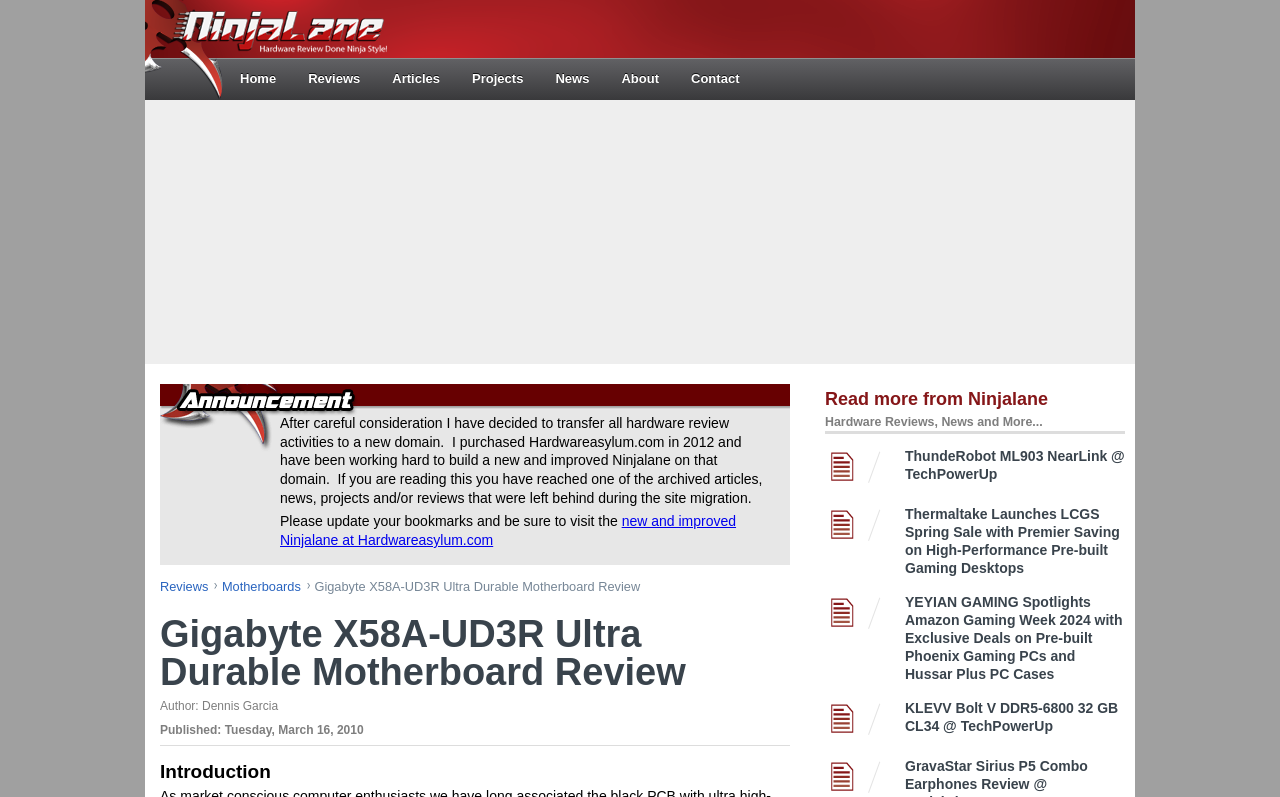Who is the author of the review?
Answer with a single word or phrase, using the screenshot for reference.

Dennis Garcia